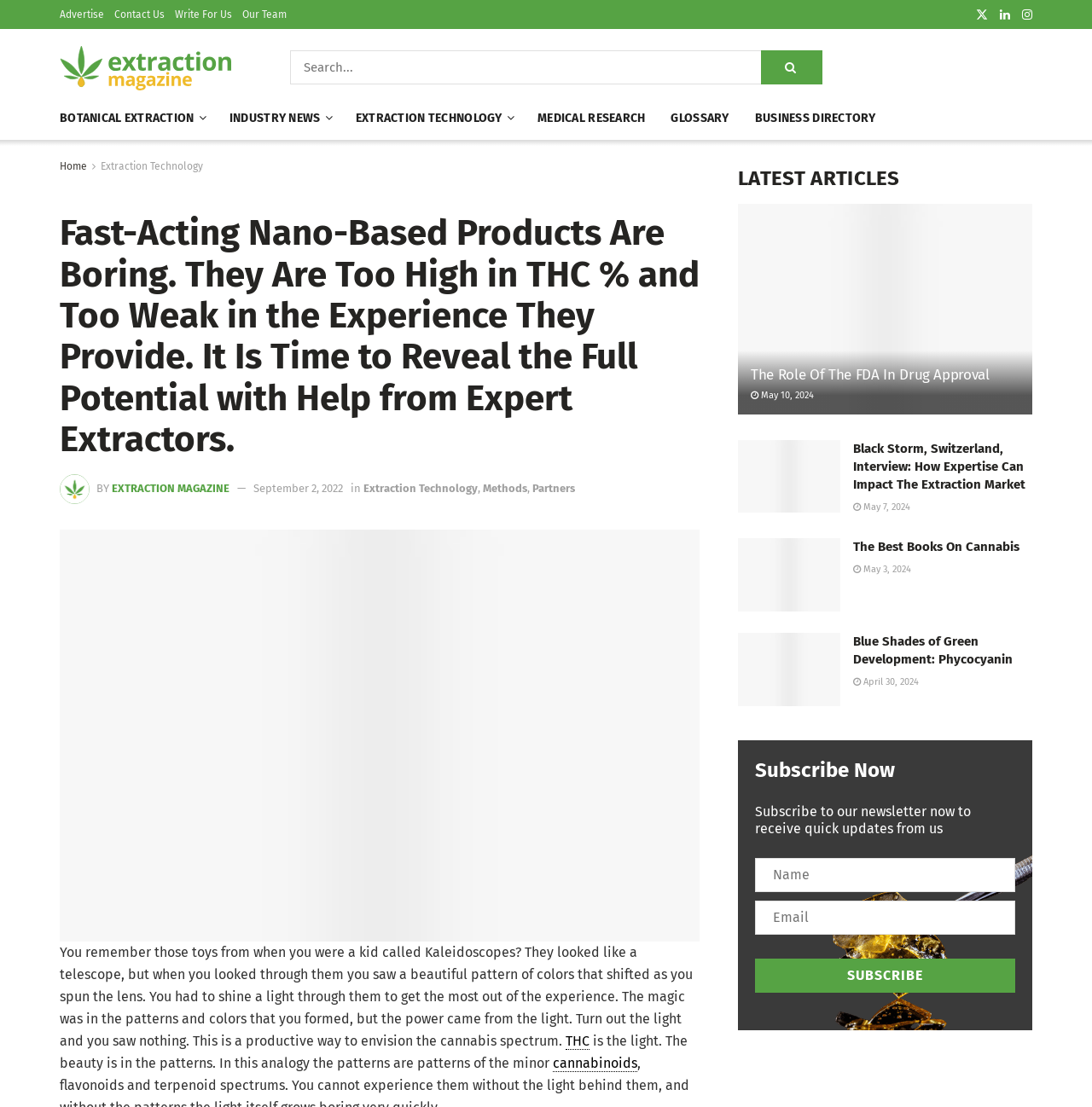Summarize the webpage in an elaborate manner.

This webpage appears to be a blog or news website focused on the cannabis industry. At the top, there are several links to different sections of the website, including "Advertise", "Contact Us", "Write For Us", and "Our Team". Below these links, there is a search bar with a search button.

The main content of the webpage is divided into several sections. The first section has a heading that reads "Fast-Acting Nano-Based Products Are Boring. They Are Too High in THC % and Too Weak in the Experience They Provide. It Is Time to Reveal the Full Potential with Help from Expert Extractors." Below this heading, there is a paragraph of text that uses an analogy to describe the cannabis spectrum.

The next section is a list of links to different articles, including "The Role Of The FDA In Drug Approval", "Black Storm, Switzerland, Interview: How Expertise Can Impact The Extraction Market", and "The Best Books On Cannabis". Each article has a heading, a brief summary, and a link to read more. There are also images accompanying each article.

Further down the page, there is a section with a heading that reads "LATEST ARTICLES". This section contains a list of three articles, each with a heading, a brief summary, and a link to read more. There are also images accompanying each article.

At the bottom of the page, there is a section with a heading that reads "Subscribe Now". This section contains a form where users can enter their name and email address to subscribe to the website's newsletter. There is also a button to submit the form.

Throughout the webpage, there are several images, including a background image that takes up most of the bottom half of the page. There are also several icons and graphics, including a magnifying glass icon next to the search bar and a calendar icon next to the dates of the articles.